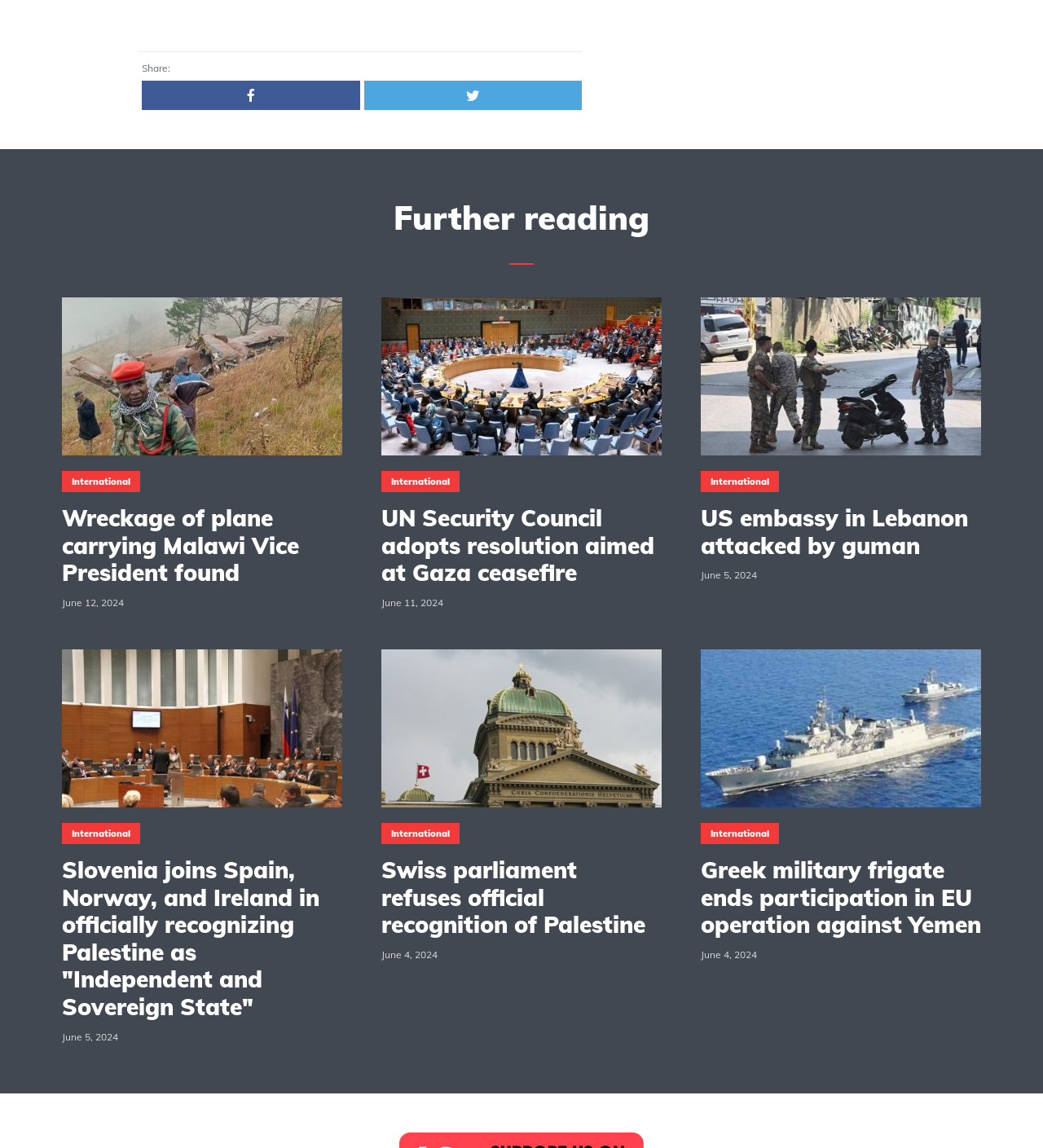How many articles are on the webpage?
Based on the visual, give a brief answer using one word or a short phrase.

4